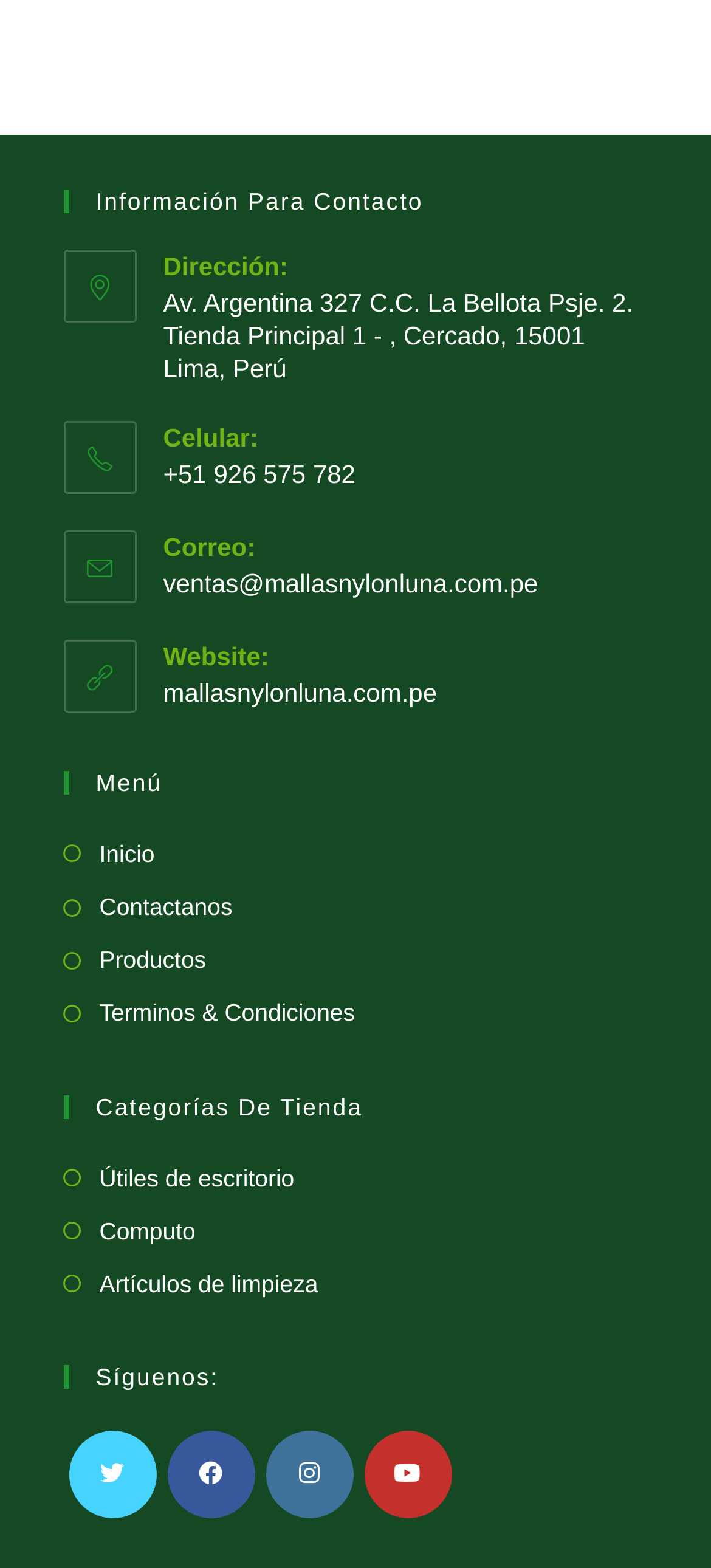Pinpoint the bounding box coordinates of the clickable area necessary to execute the following instruction: "Follow on Twitter". The coordinates should be given as four float numbers between 0 and 1, namely [left, top, right, bottom].

[0.096, 0.913, 0.219, 0.968]